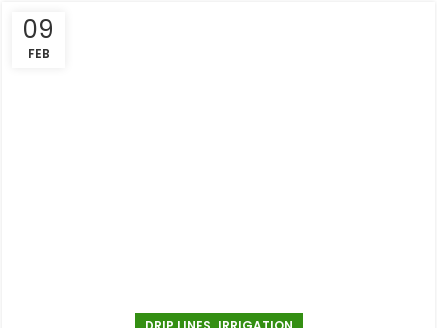Give an elaborate caption for the image.

The image features a clean and minimalistic design highlighting a specific date and a thematic section related to drip irrigation. At the top left, the date reads "09 FEB," indicating the date of the post. Below this date, against a stark white background, there is a prominent green rectangular banner that states "DRIP LINES IRRIGATION" in bold, uppercase letters, emphasizing the focus of the content. This layout suggests a promotional or informative context, likely aimed at educating readers about drip irrigation systems or offering related products. The use of a green banner is likely intended to convey a sense of freshness and connection to agriculture.